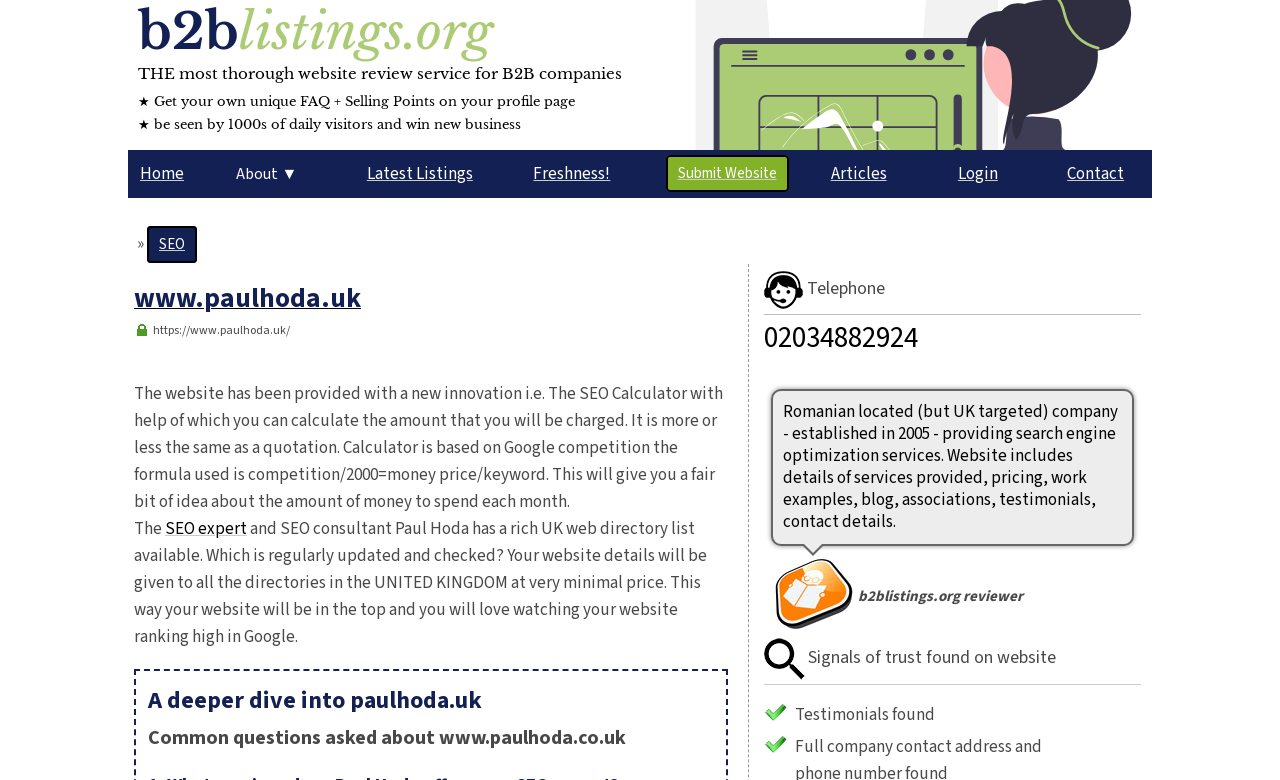Please provide the bounding box coordinates in the format (top-left x, top-left y, bottom-right x, bottom-right y). Remember, all values are floating point numbers between 0 and 1. What is the bounding box coordinate of the region described as: Home

[0.109, 0.207, 0.144, 0.238]